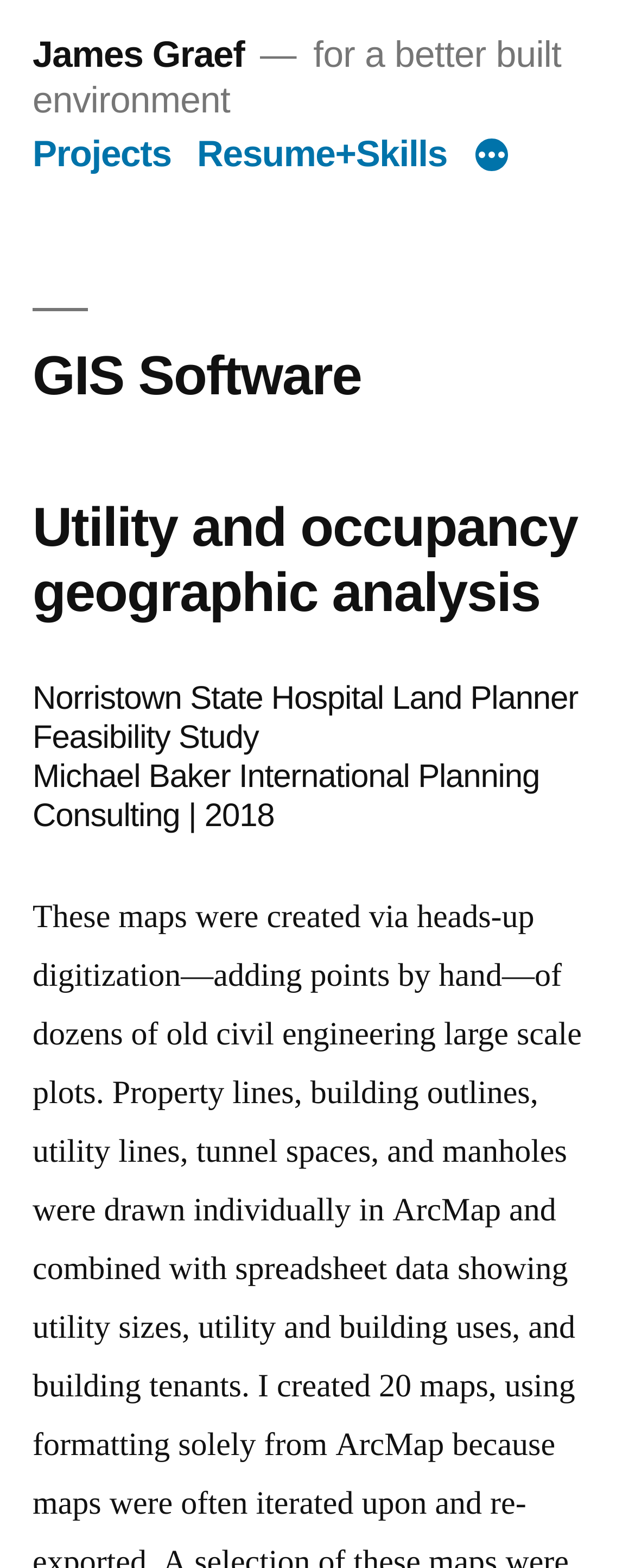What type of analysis is mentioned on the webpage?
Look at the screenshot and respond with one word or a short phrase.

Geographic analysis